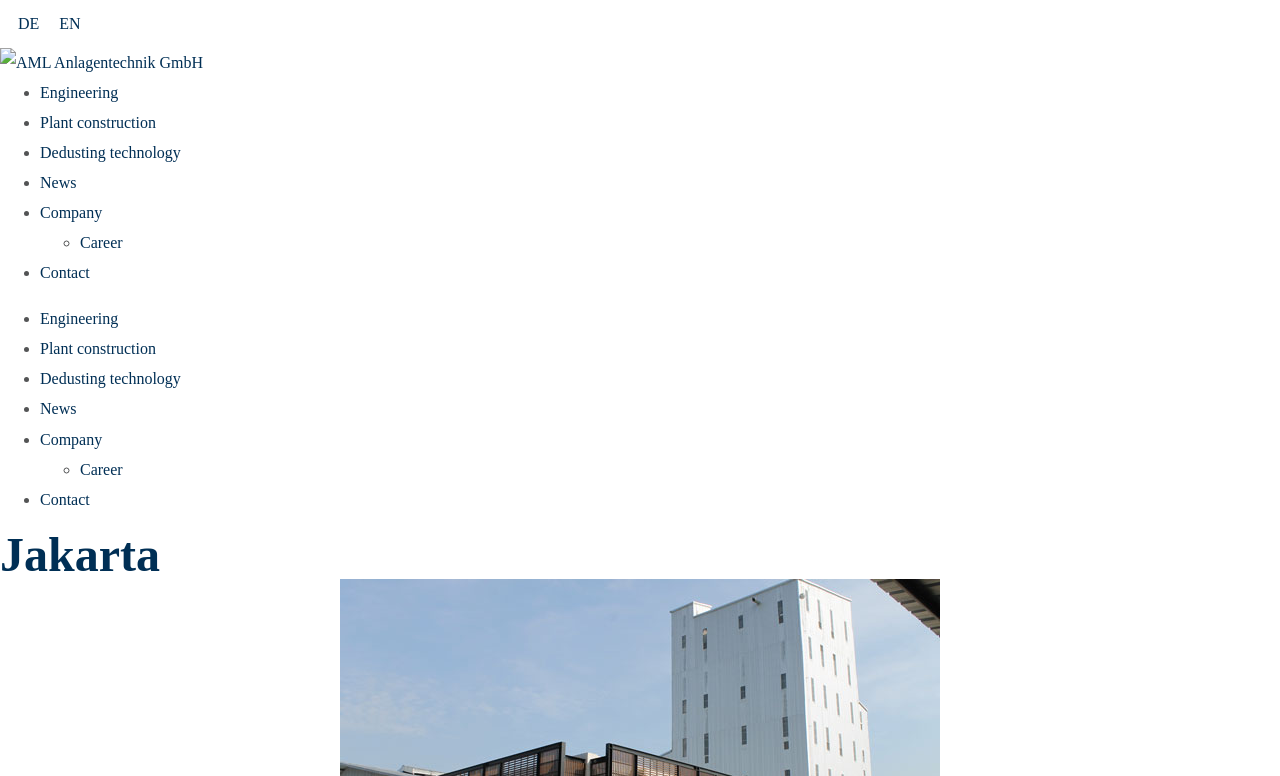Indicate the bounding box coordinates of the element that must be clicked to execute the instruction: "Contact the company". The coordinates should be given as four float numbers between 0 and 1, i.e., [left, top, right, bottom].

[0.031, 0.632, 0.07, 0.654]